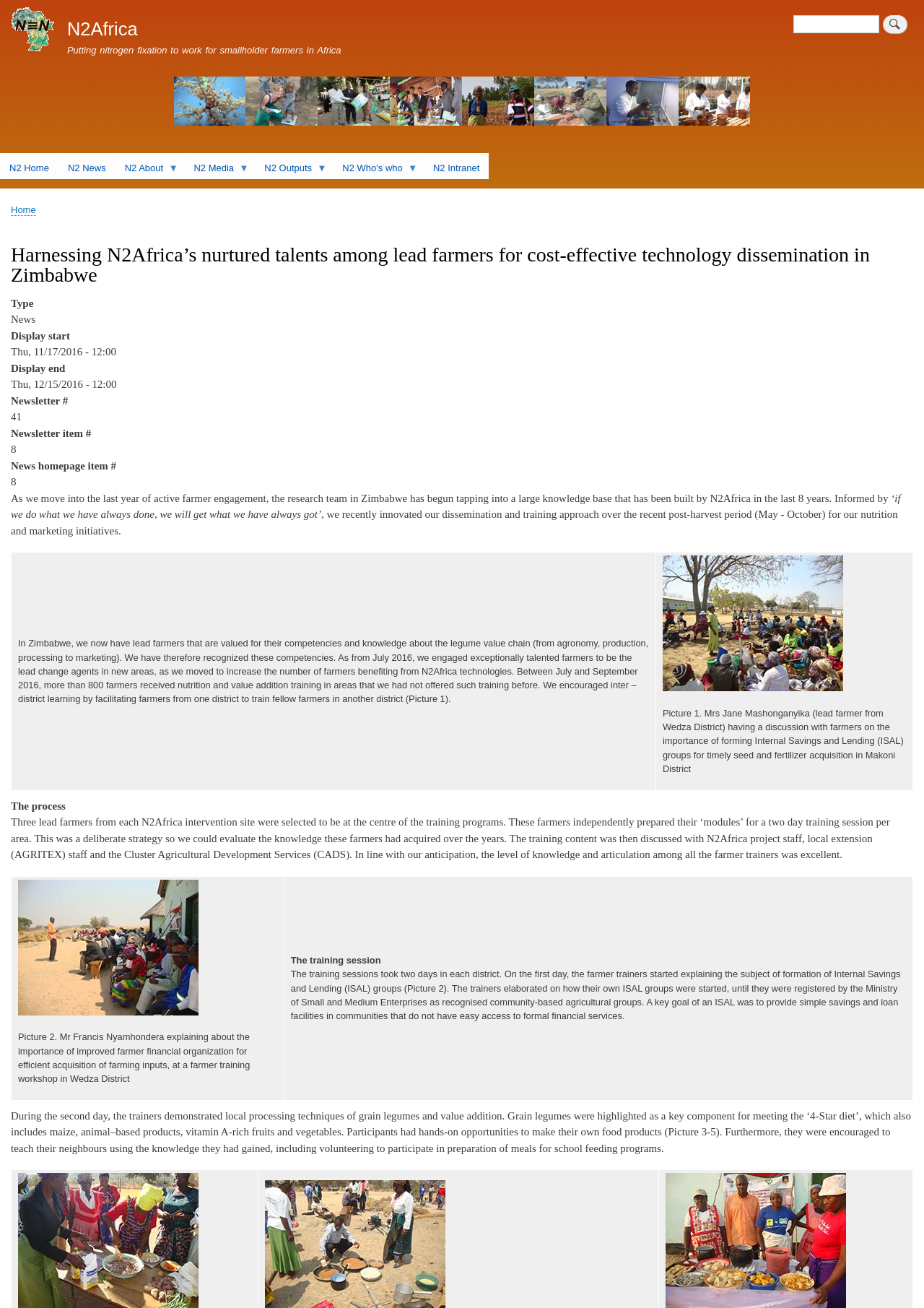Please determine the bounding box coordinates for the element with the description: "value="Search"".

[0.956, 0.012, 0.982, 0.026]